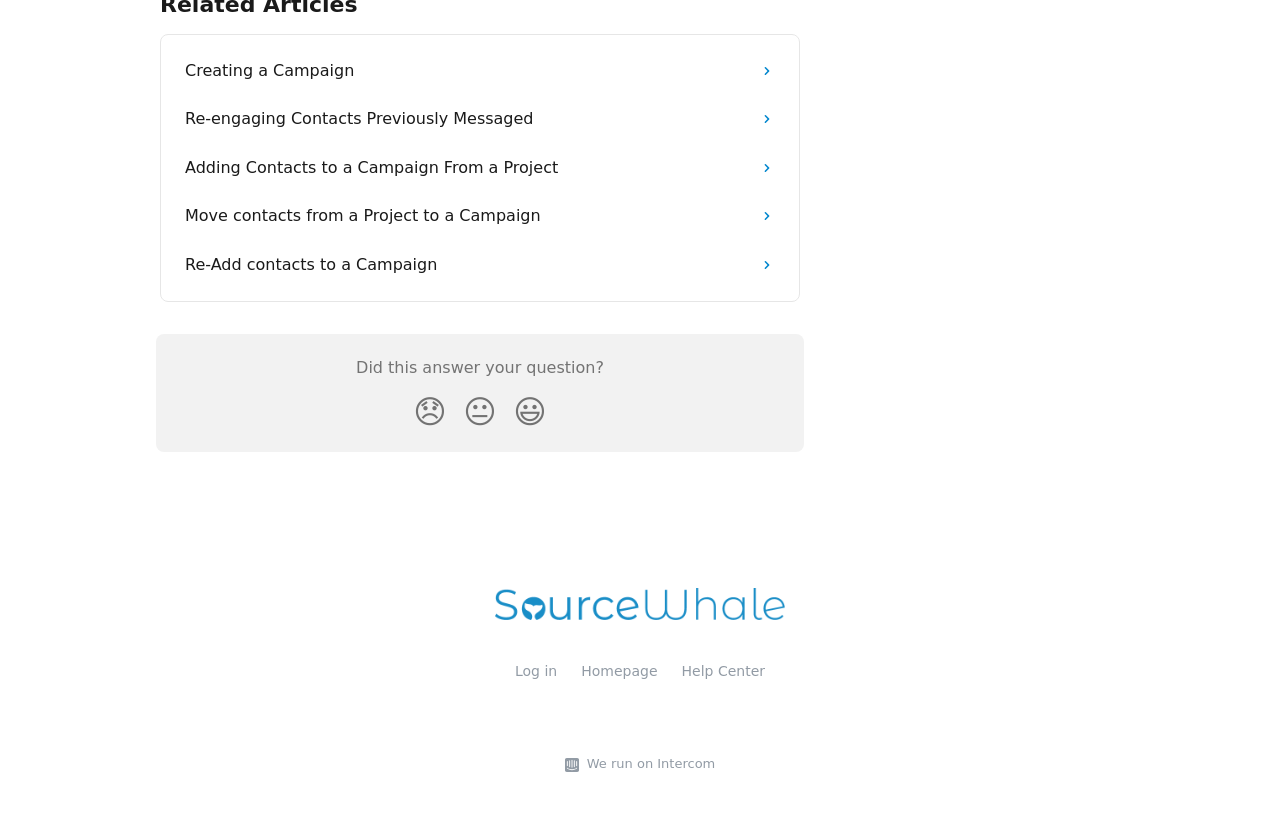Please locate the bounding box coordinates for the element that should be clicked to achieve the following instruction: "Check out Hack Education". Ensure the coordinates are given as four float numbers between 0 and 1, i.e., [left, top, right, bottom].

None